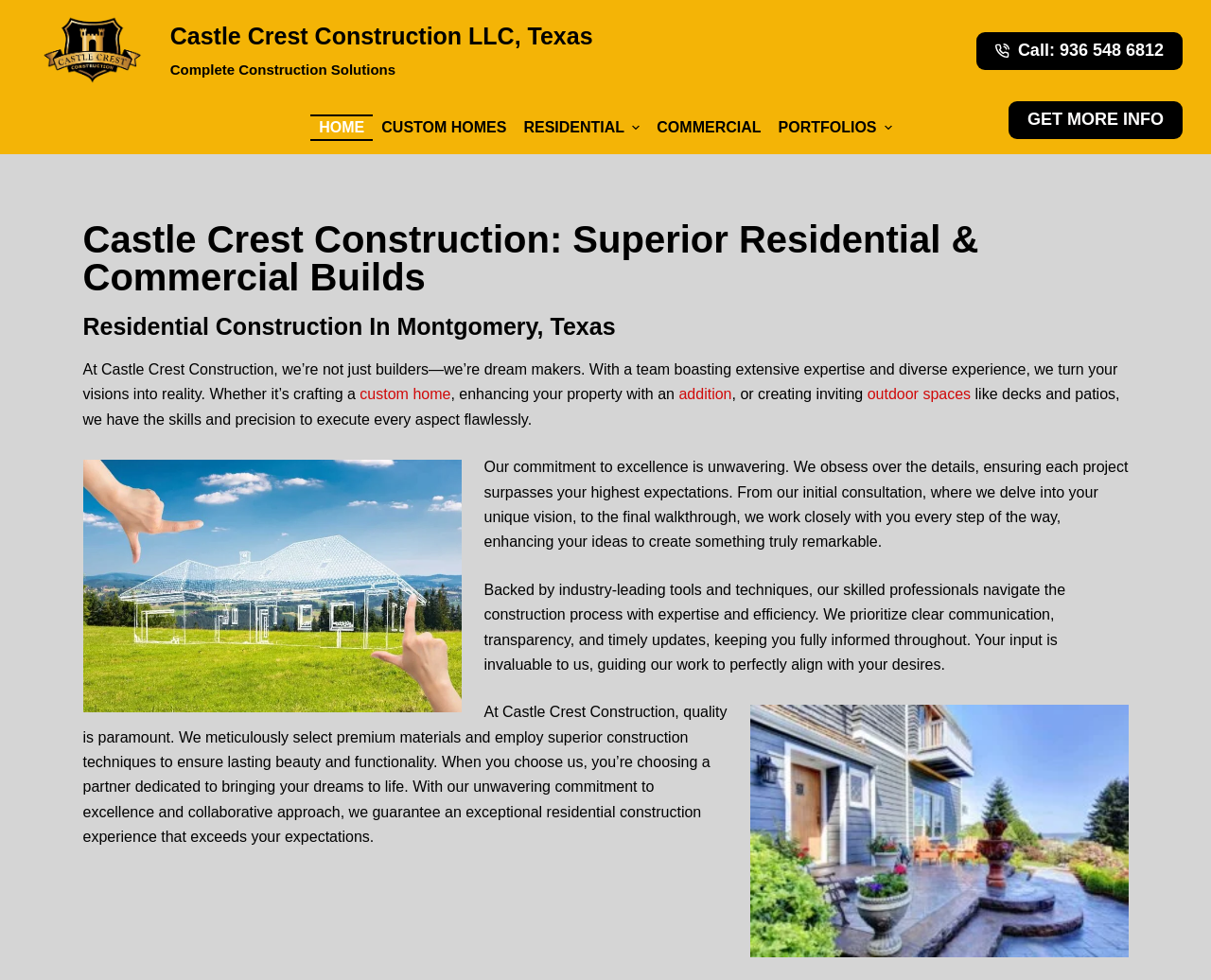Please locate the clickable area by providing the bounding box coordinates to follow this instruction: "Click the 'Skip to content' link".

[0.0, 0.0, 0.031, 0.019]